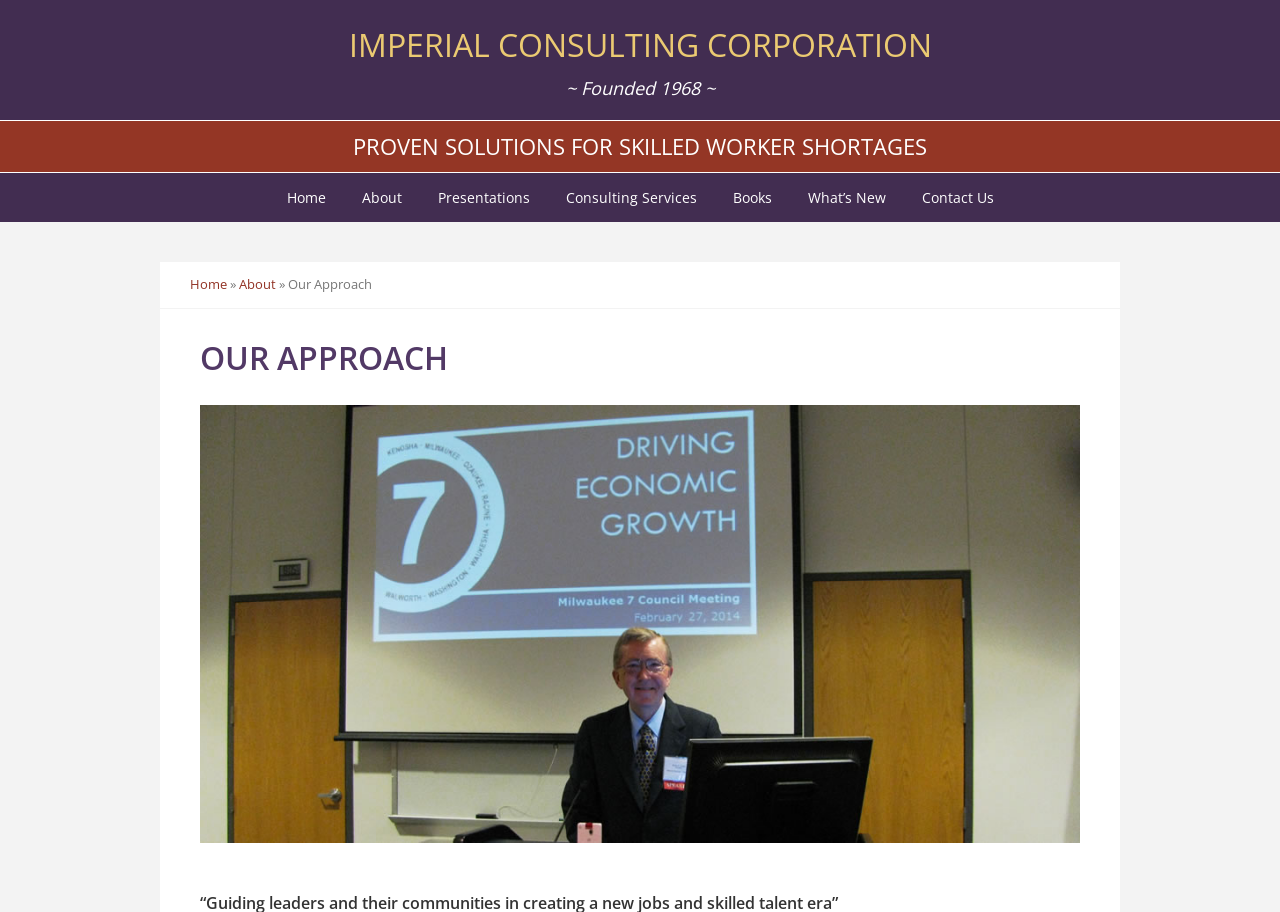Please find the bounding box coordinates of the clickable region needed to complete the following instruction: "visit imperial consulting corporation website". The bounding box coordinates must consist of four float numbers between 0 and 1, i.e., [left, top, right, bottom].

[0.272, 0.025, 0.728, 0.072]